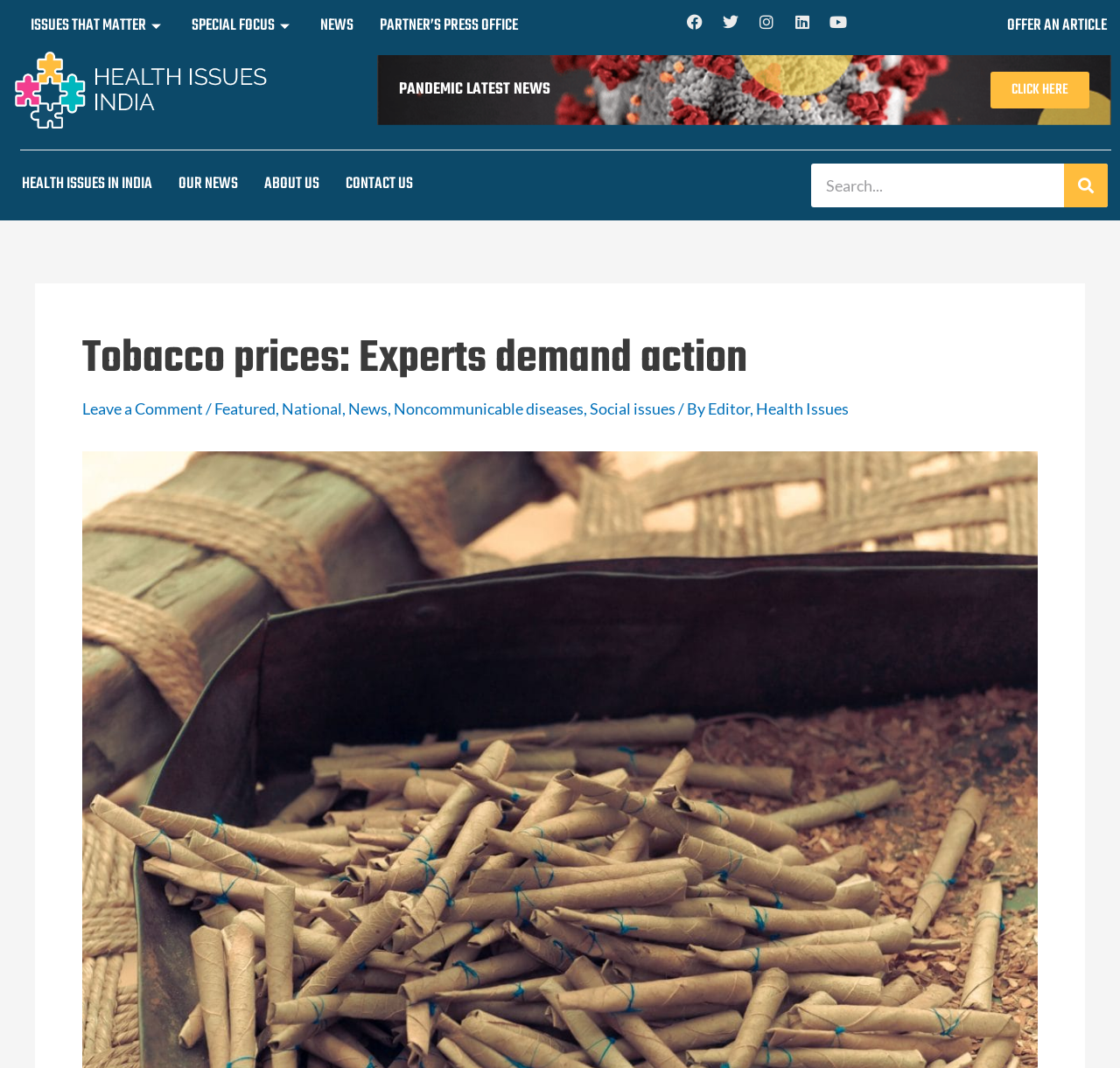What is the category of the article 'Tobacco prices: Experts demand action'?
Please provide a detailed answer to the question.

The article 'Tobacco prices: Experts demand action' is categorized under 'News' because it is listed under the 'NEWS' section in the webpage, and it also has a tag 'News' in its metadata.